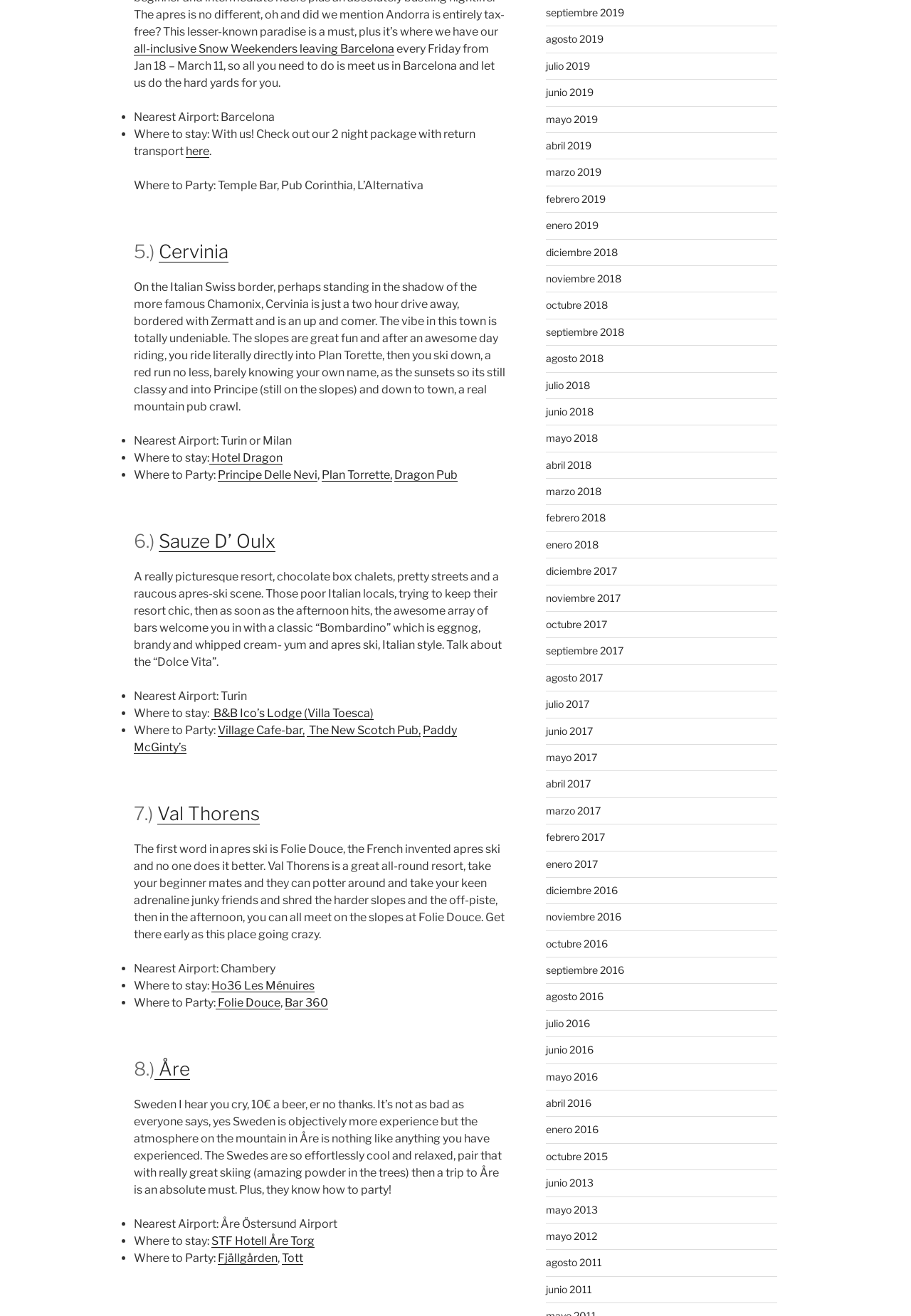Answer the following query concisely with a single word or phrase:
How many hours is Cervinia from the Italian Swiss border?

Two hours